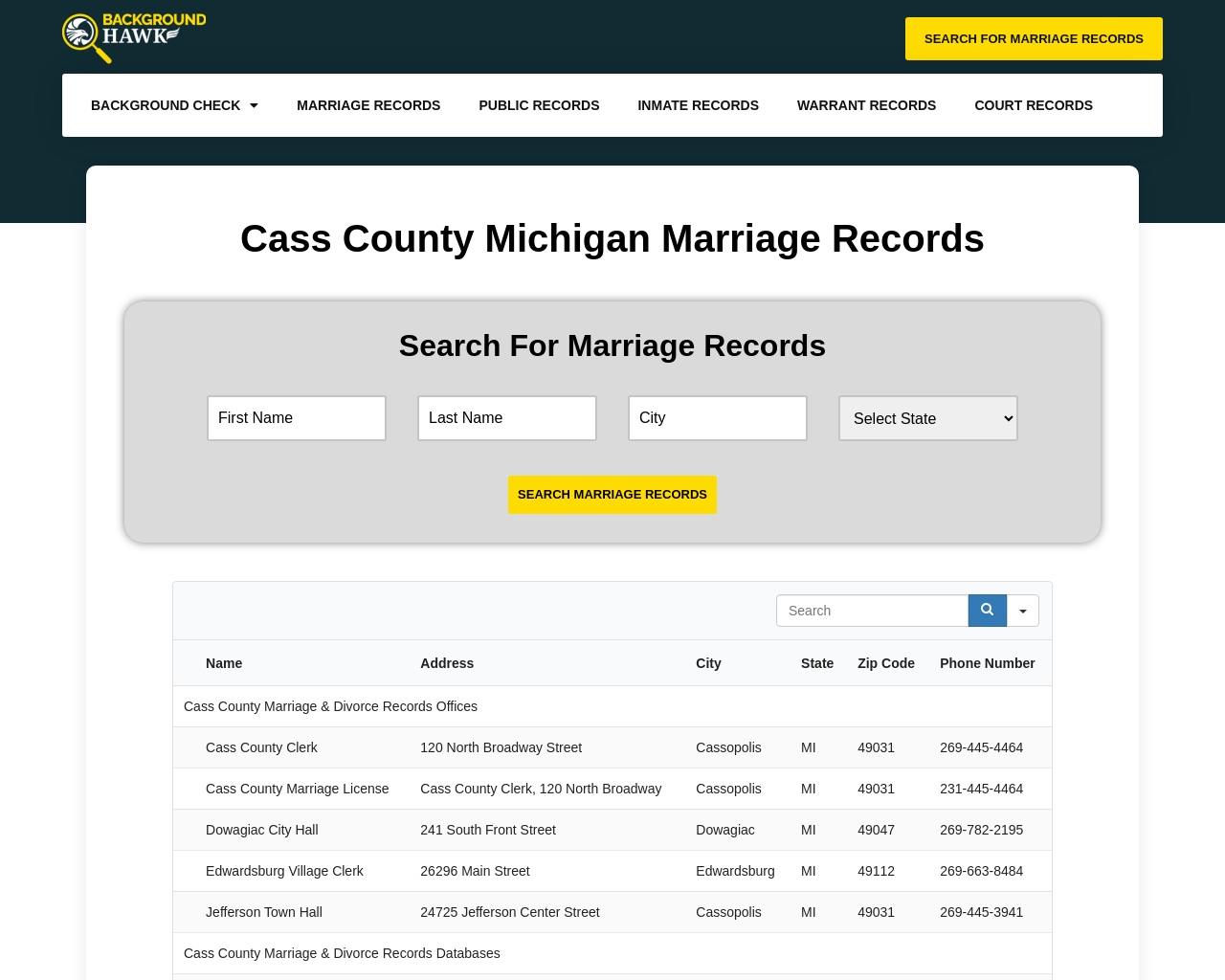Identify the bounding box coordinates of the element that should be clicked to fulfill this task: "Click on background check". The coordinates should be provided as four float numbers between 0 and 1, i.e., [left, top, right, bottom].

[0.059, 0.085, 0.227, 0.13]